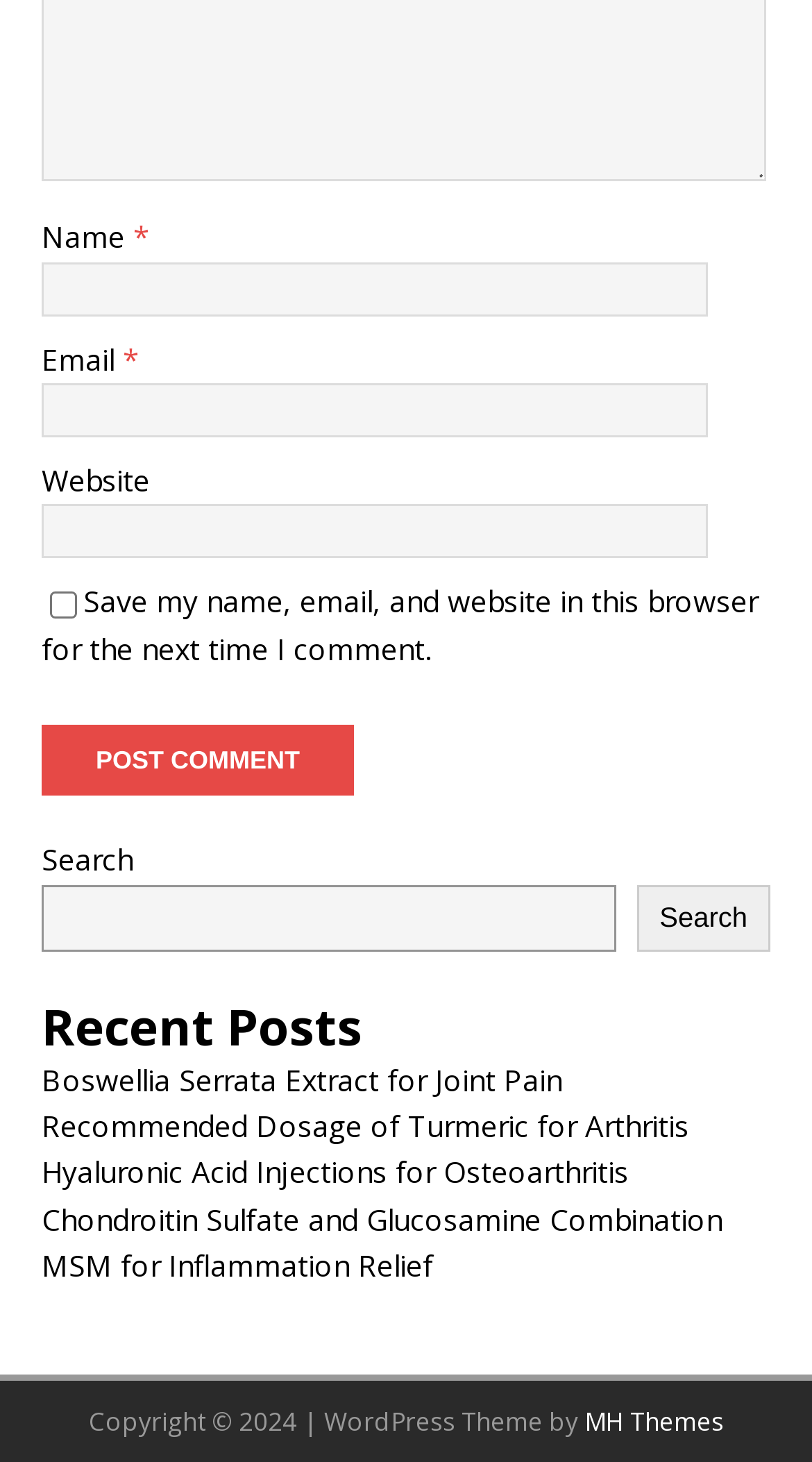What is the label of the button below the 'Name' input field?
Answer the question with a detailed and thorough explanation.

The button is located below the 'Name' input field and is labeled 'Post Comment', suggesting that it is used to submit a comment.